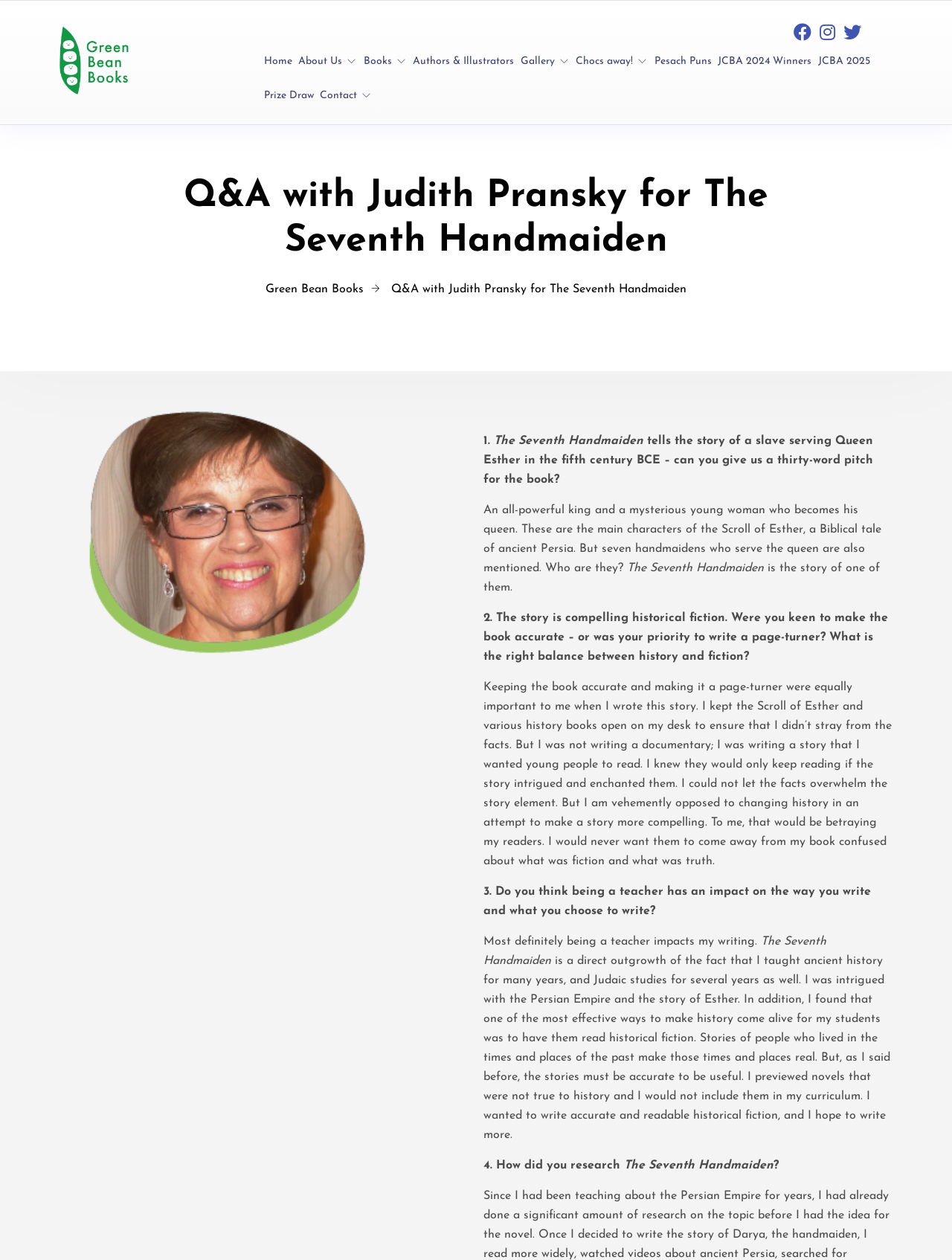Locate the UI element that matches the description Cookery Books in the webpage screenshot. Return the bounding box coordinates in the format (top-left x, top-left y, bottom-right x, bottom-right y), with values ranging from 0 to 1.

[0.402, 0.166, 0.55, 0.181]